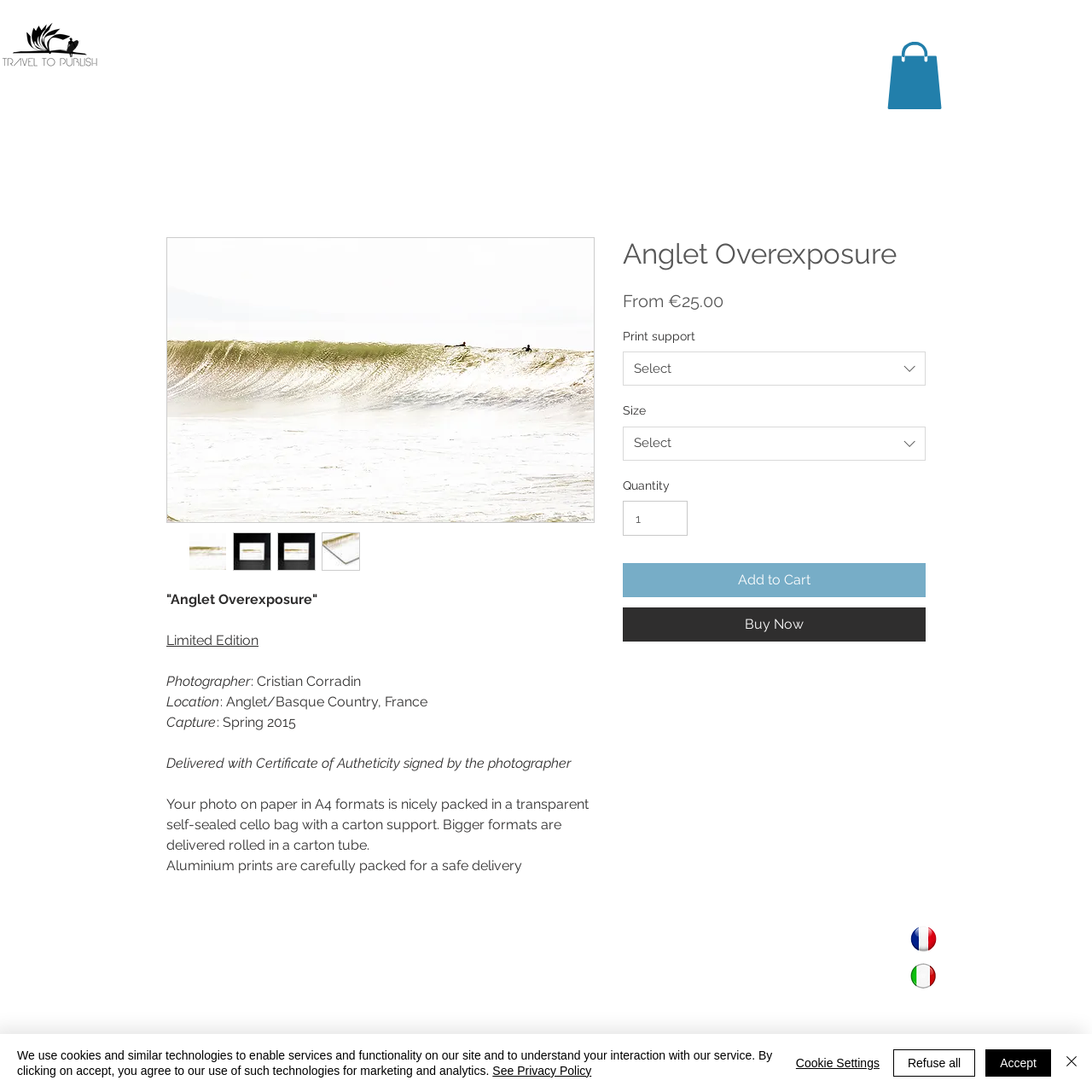What is the capture date of the artwork?
Give a detailed explanation using the information visible in the image.

I found the answer by looking at the text description below the image, which says 'Capture: Spring 2015'.